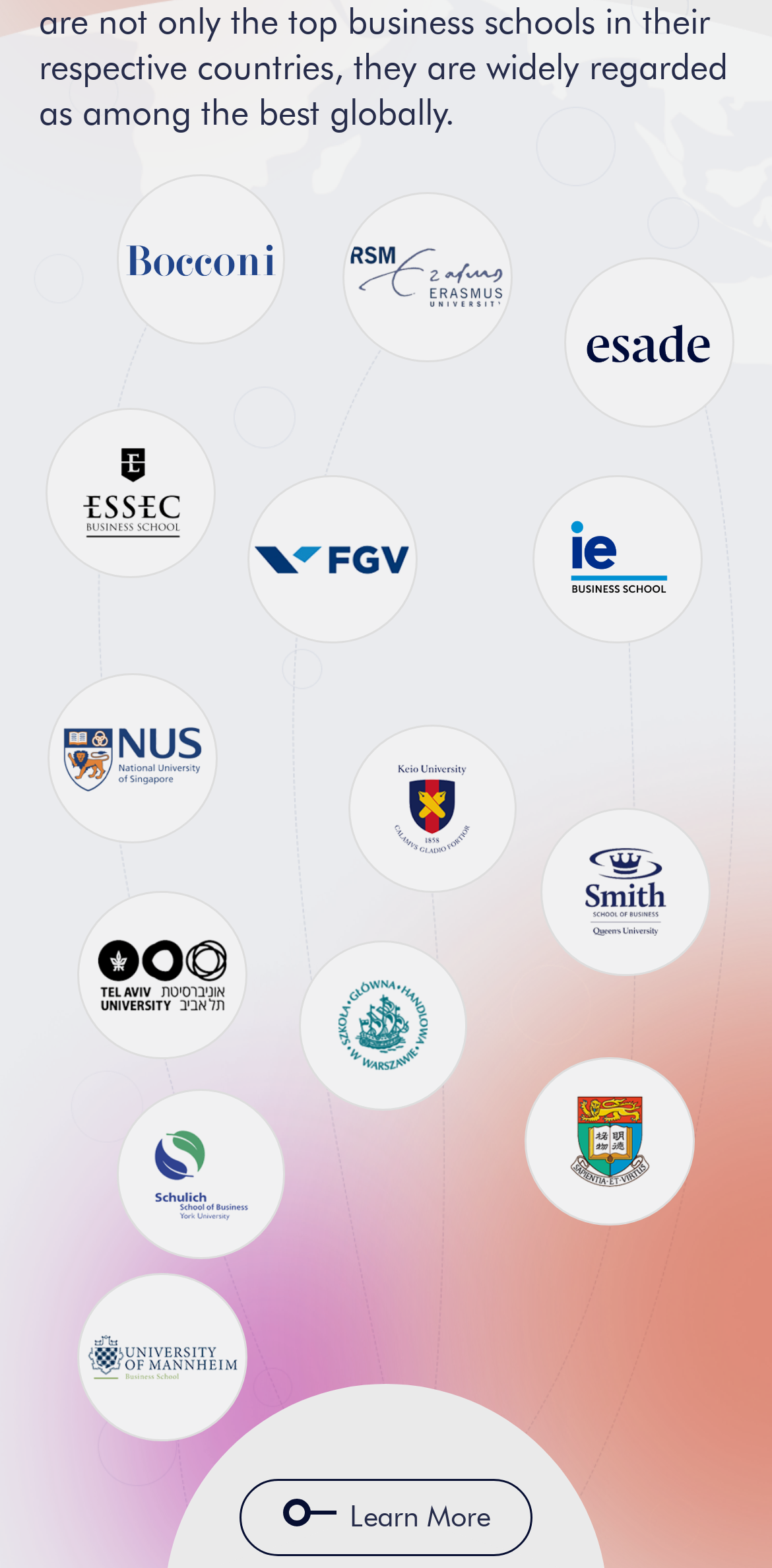Provide a brief response using a word or short phrase to this question:
How many images are on the webpage?

9